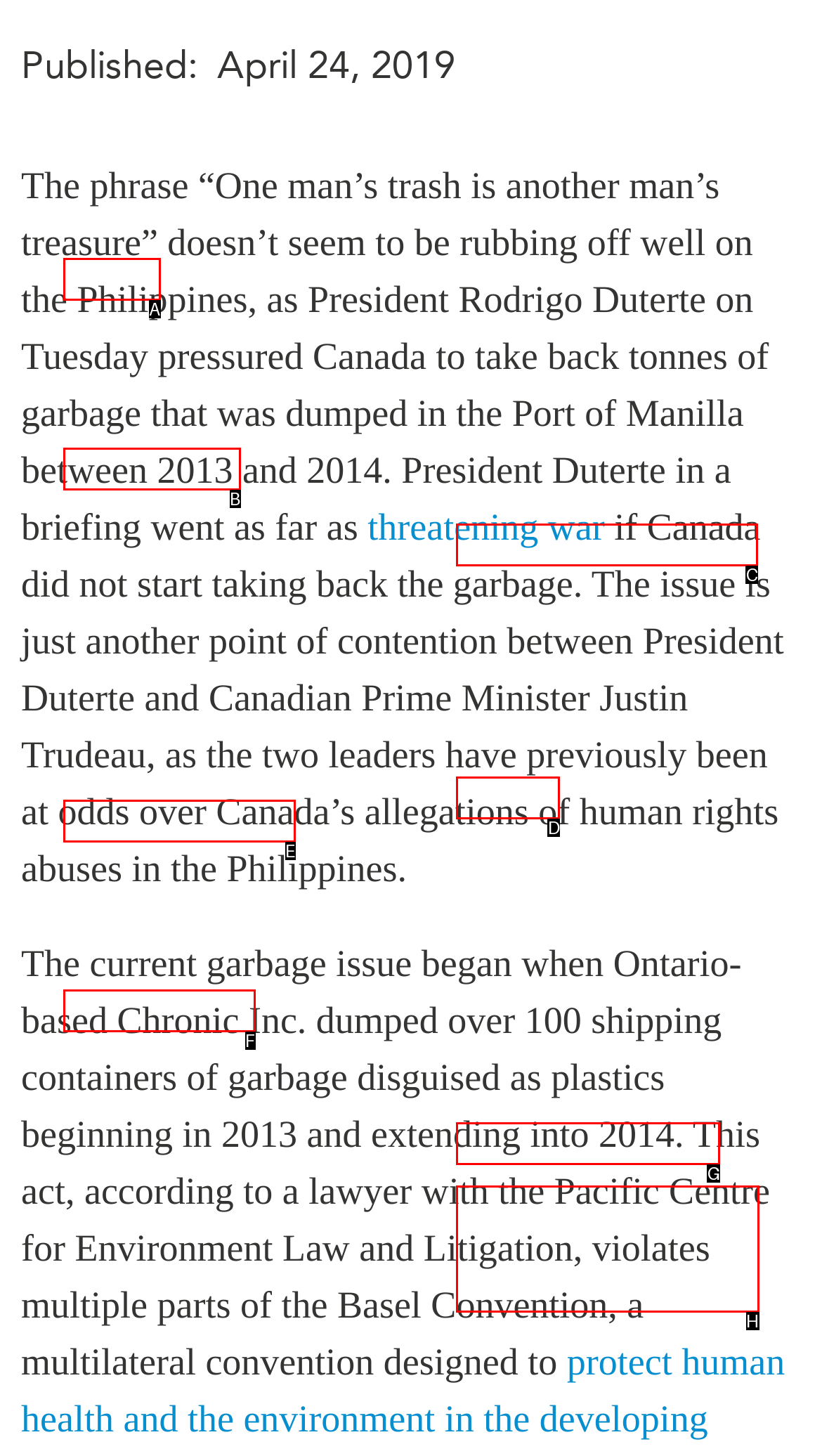Refer to the element description: Reports & Policy Briefs and identify the matching HTML element. State your answer with the appropriate letter.

C